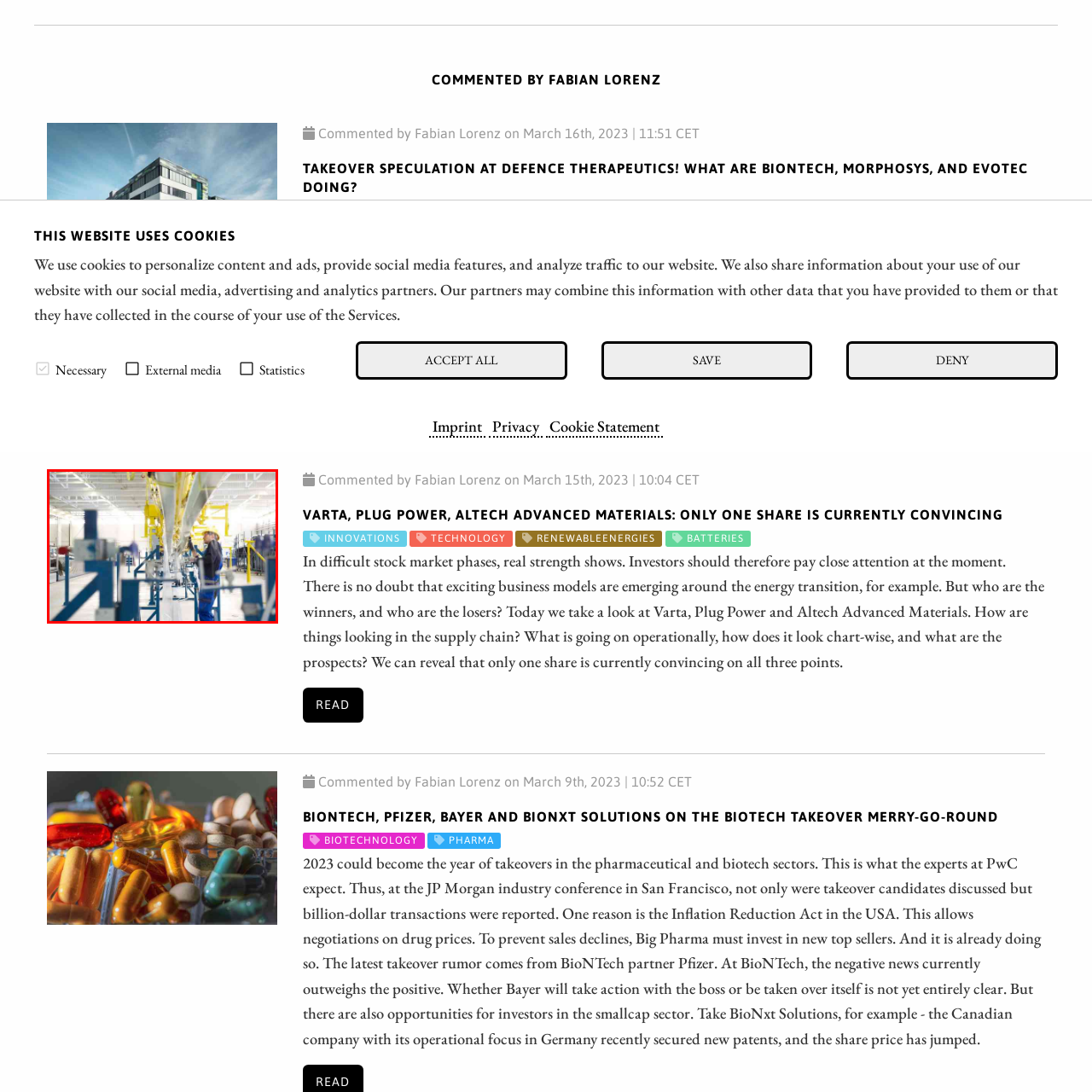Explain in detail what is depicted in the image within the red-bordered box.

In this image, a worker is engaged in a task within a spacious industrial facility, characterized by high ceilings and bright overhead lighting. The scene captures the worker, clad in a helmet and safety gear, as they manipulate or inspect large equipment positioned on a framework of blue support structures. The backdrop reveals a clean, organized workspace filled with other machinery and tools, indicative of a manufacturing or assembly environment. The vibrant yellow elements in the engineering setup suggest a focus on functionality and safety in the workplace. This setting highlights the active involvement of workers in technical processes, showcasing a commitment to safety and efficiency in the modern industrial landscape.